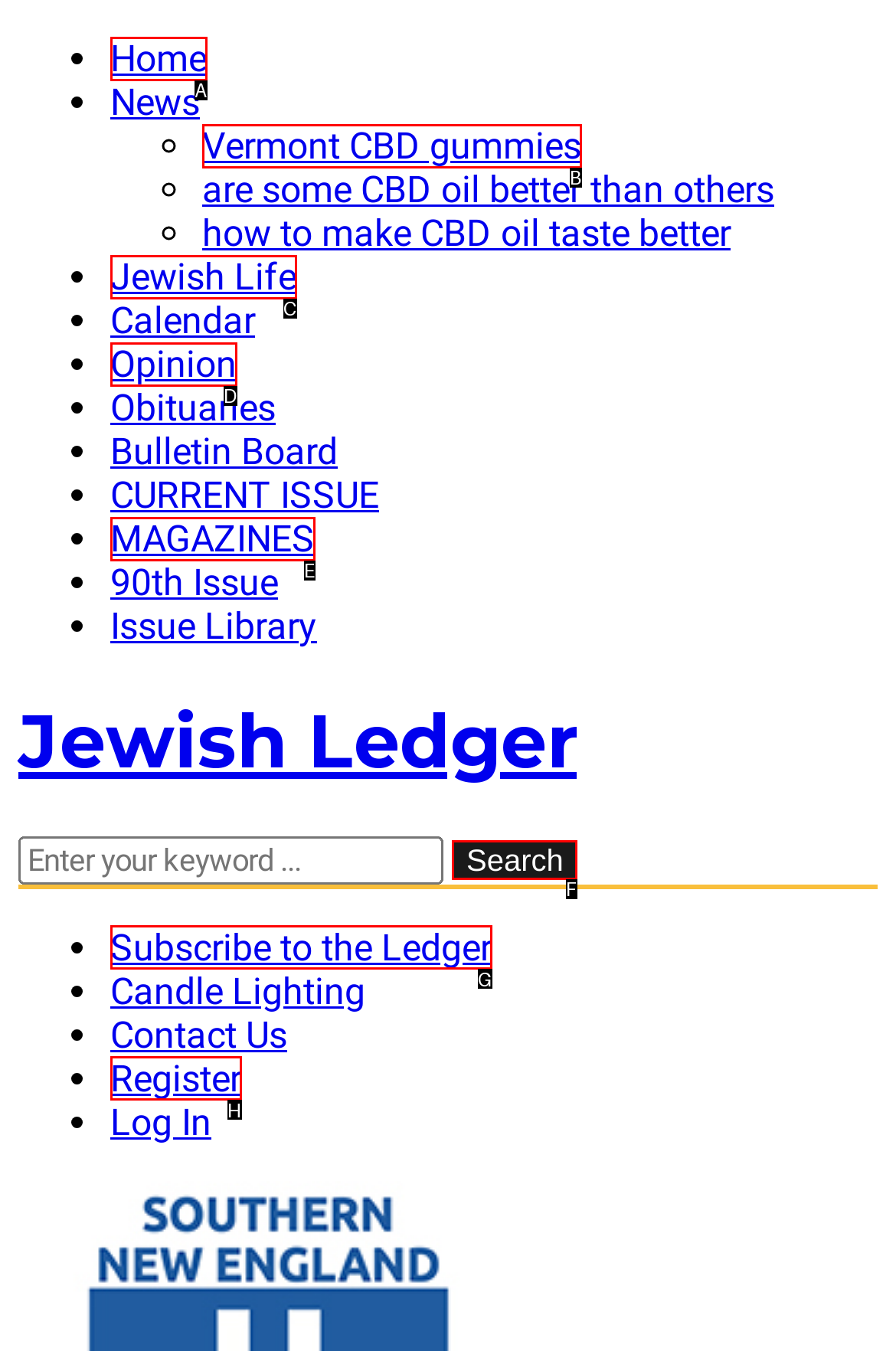Identify the correct UI element to click for this instruction: Search for something
Respond with the appropriate option's letter from the provided choices directly.

F